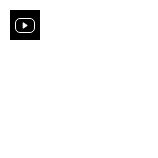What is the focus of this particular segment?
Could you give a comprehensive explanation in response to this question?

The title of the segment indicates that it focuses on how Prince William and Kate Middleton navigate their royal duties and personal goals, highlighting their collective commitments and aspirations.